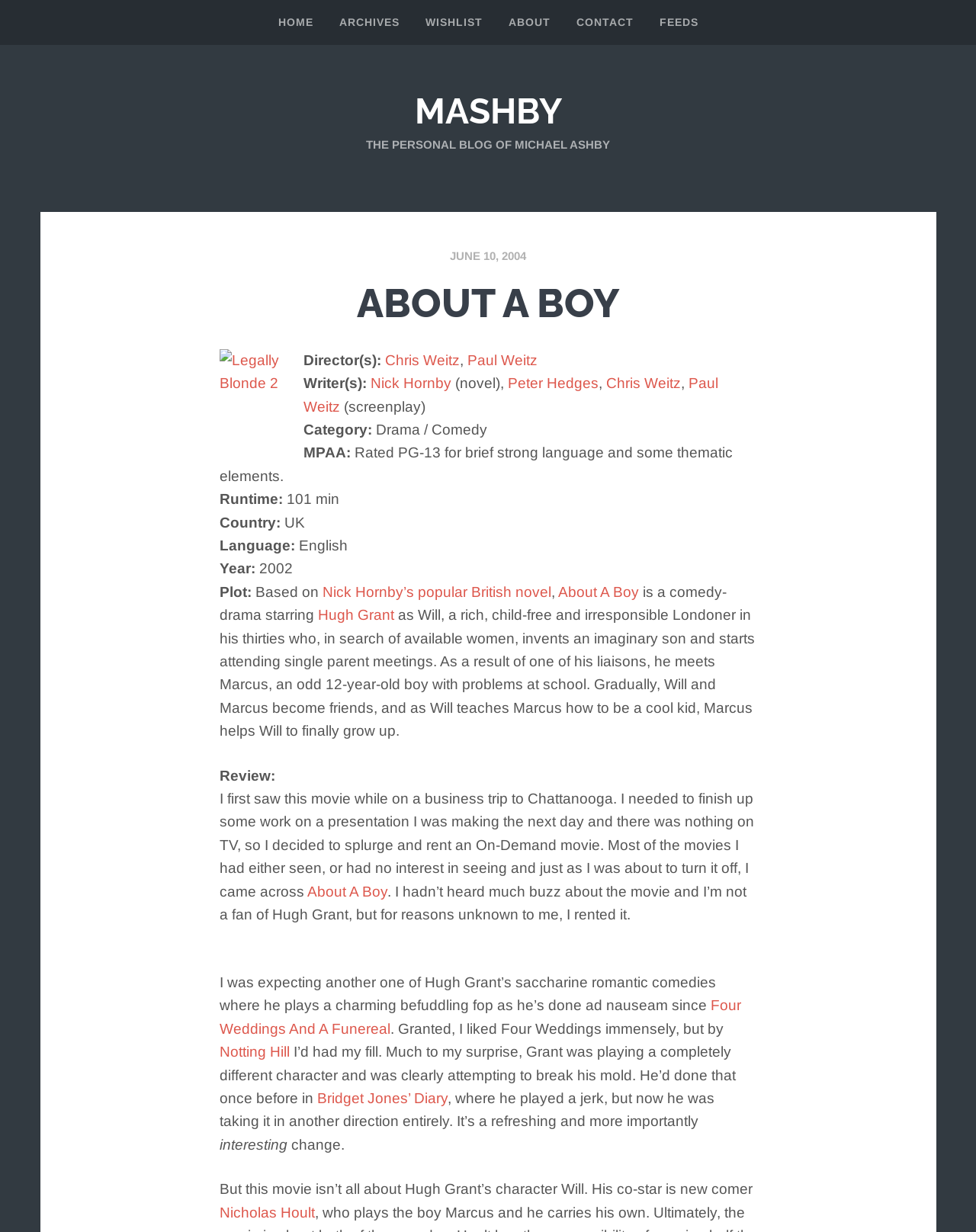For the element described, predict the bounding box coordinates as (top-left x, top-left y, bottom-right x, bottom-right y). All values should be between 0 and 1. Element description: Archives

[0.336, 0.012, 0.421, 0.025]